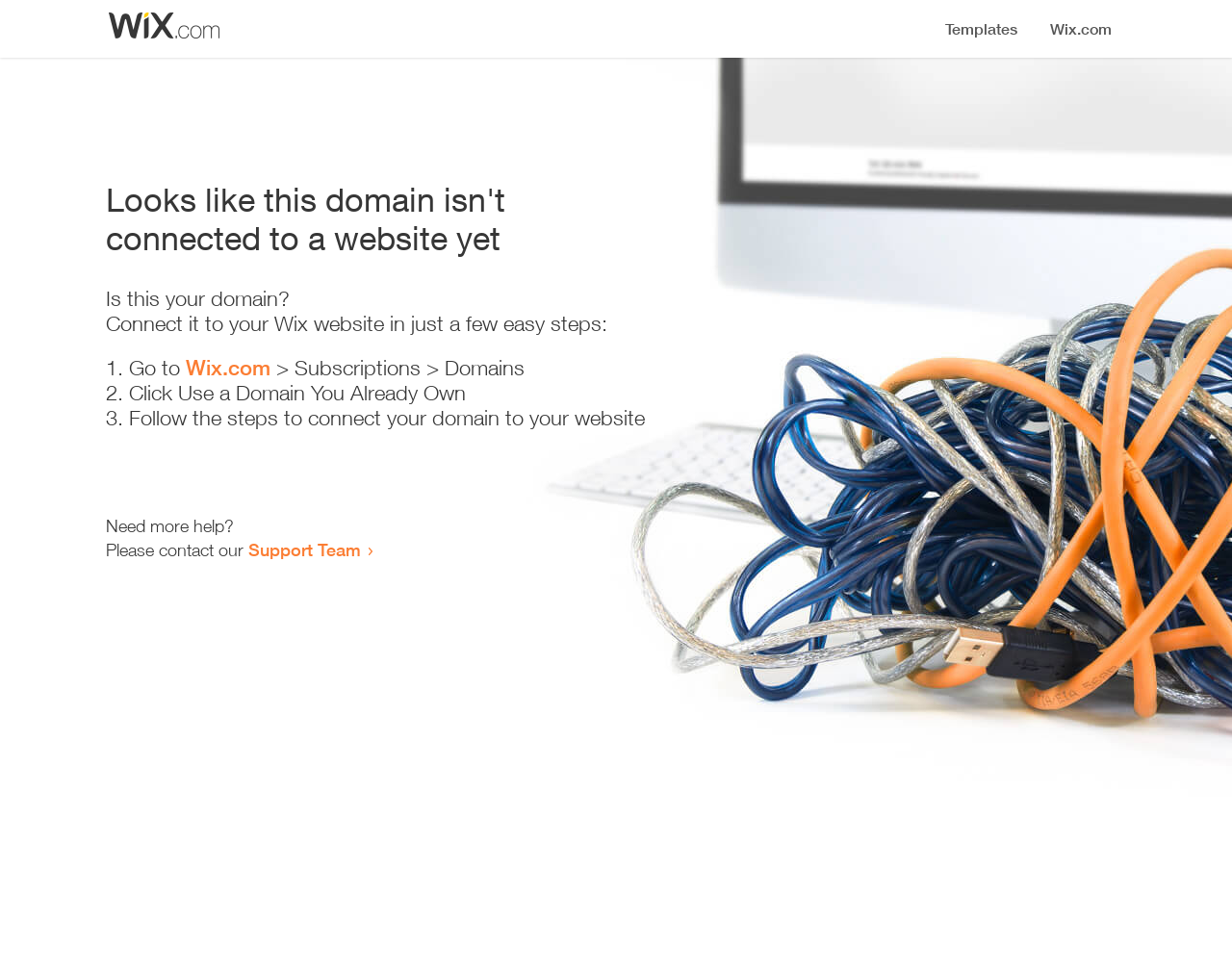What is the current status of the domain?
Please provide a comprehensive answer based on the contents of the image.

Based on the webpage, it is clear that the domain is not connected to a website yet. The heading 'Looks like this domain isn't connected to a website yet' and the instructions provided to connect the domain to a Wix website suggest that the domain is currently not in use.